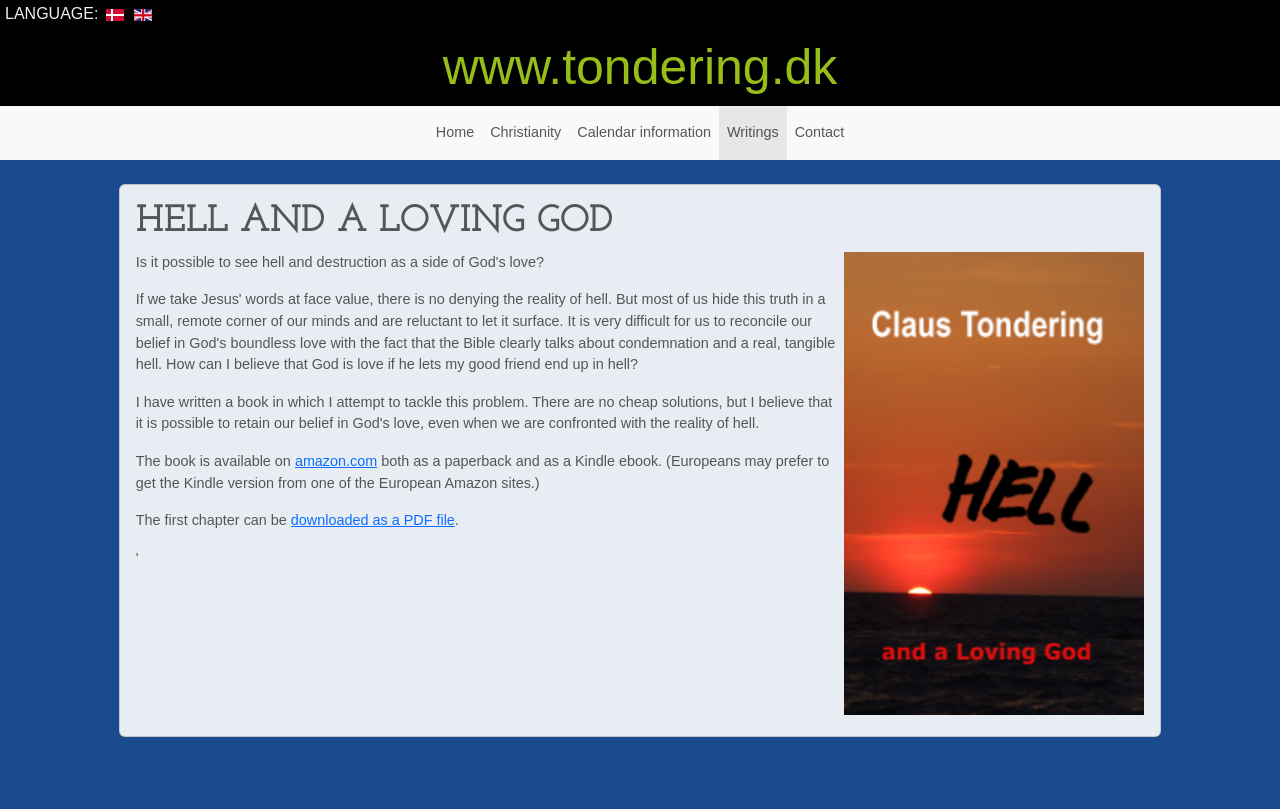Give a complete and precise description of the webpage's appearance.

The webpage is about the book "Hell and a Loving God". At the top left, there is a language selection section with the label "LANGUAGE:" followed by two links, "Dansk" and "English (UK)", each accompanied by a small flag icon. 

Below the language selection, the website's URL "www.tondering.dk" is displayed. 

To the right of the URL, there is a navigation menu consisting of five links: "Home", "Christianity", "Calendar information", "Writings", and "Contact". 

The main content of the webpage is headed by a large title "HELL AND A LOVING GOD". Below the title, there is a paragraph of text that informs visitors that the book is available on amazon.com as a paperback and a Kindle ebook, with a link to the amazon.com website. The paragraph also mentions that Europeans may prefer to get the Kindle version from one of the European Amazon sites. 

Further down, there is another sentence that allows visitors to download the first chapter of the book as a PDF file, with a link to do so.